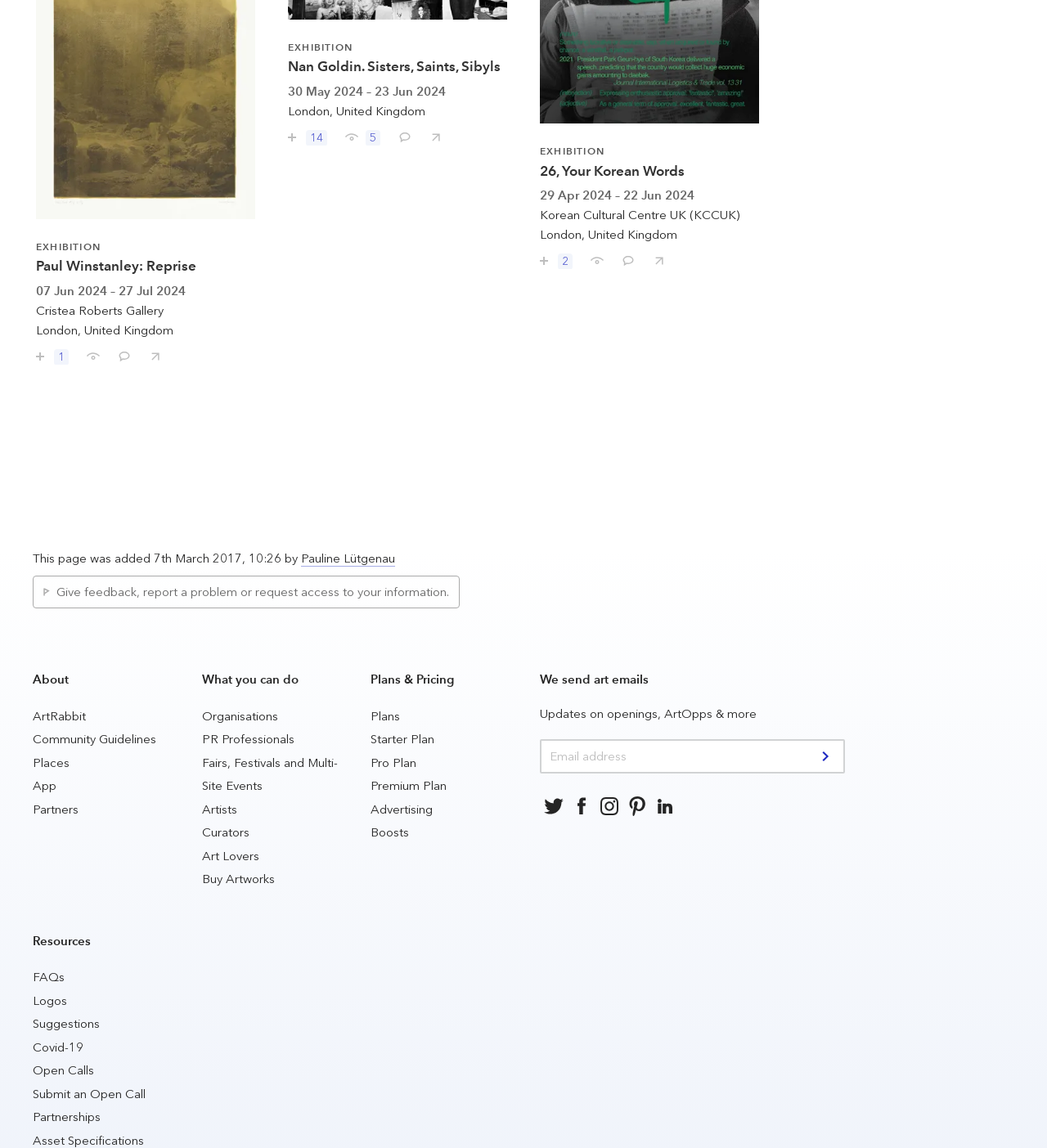What is the purpose of the 'Save' buttons? Look at the image and give a one-word or short phrase answer.

To save artworks